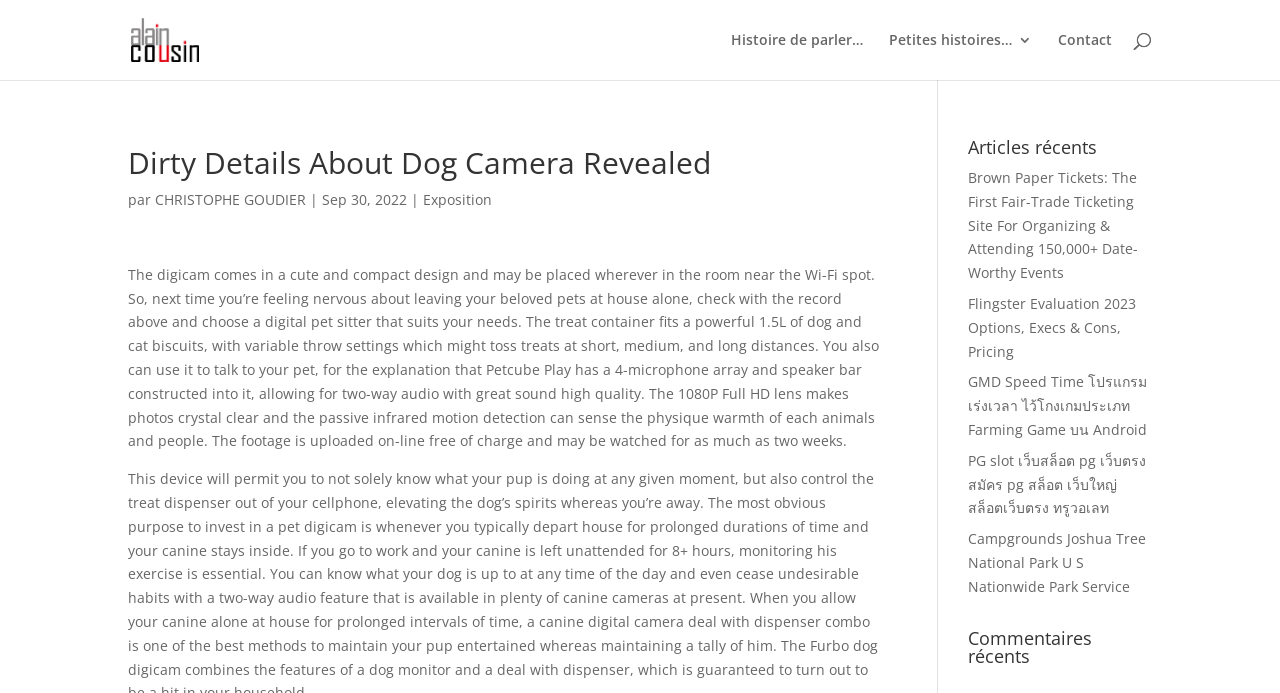Identify the bounding box coordinates of the specific part of the webpage to click to complete this instruction: "Visit the page about recent articles".

[0.756, 0.199, 0.9, 0.24]